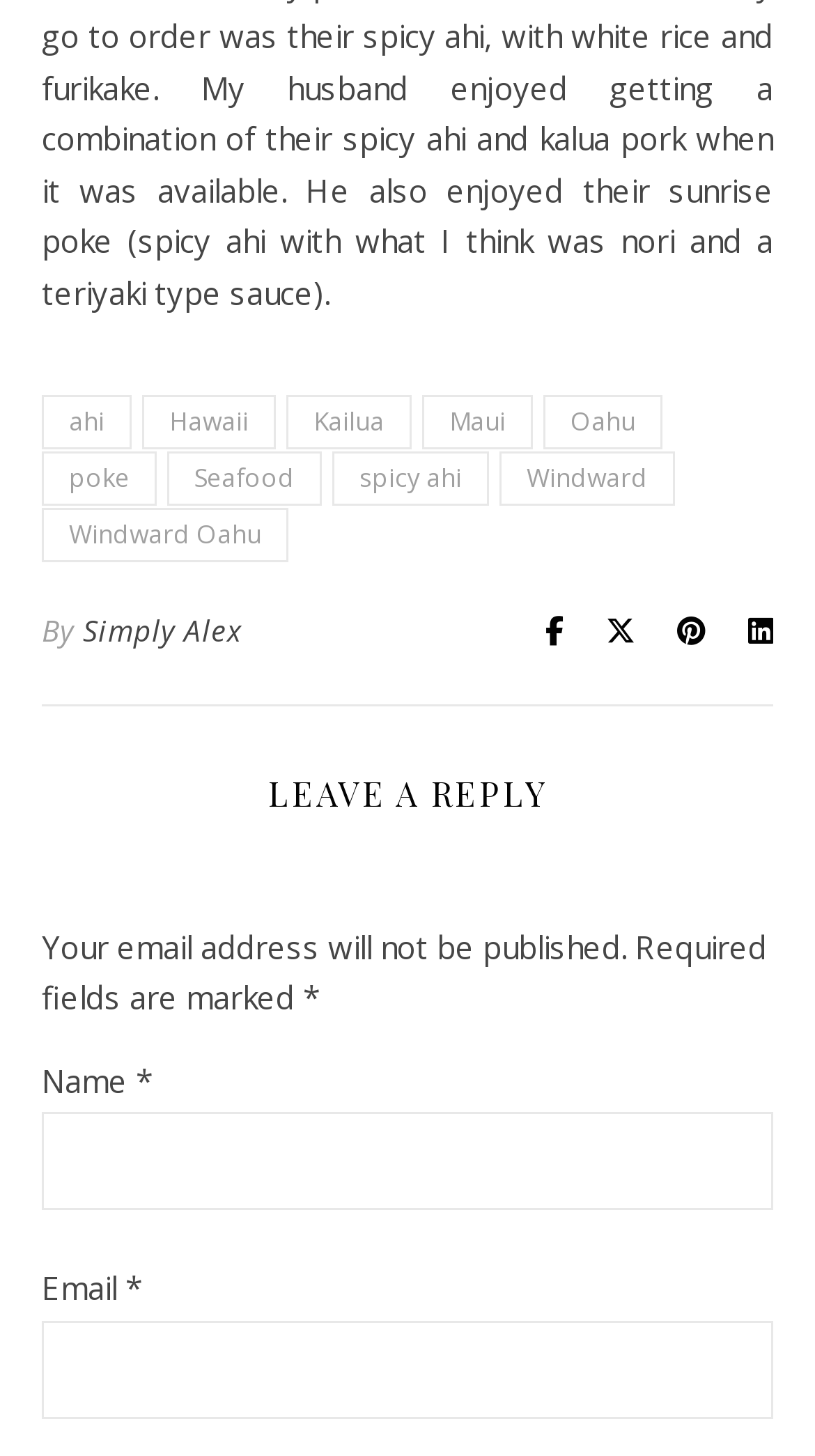Identify the bounding box coordinates for the element that needs to be clicked to fulfill this instruction: "Click on the 'ahi' link". Provide the coordinates in the format of four float numbers between 0 and 1: [left, top, right, bottom].

[0.051, 0.271, 0.162, 0.308]